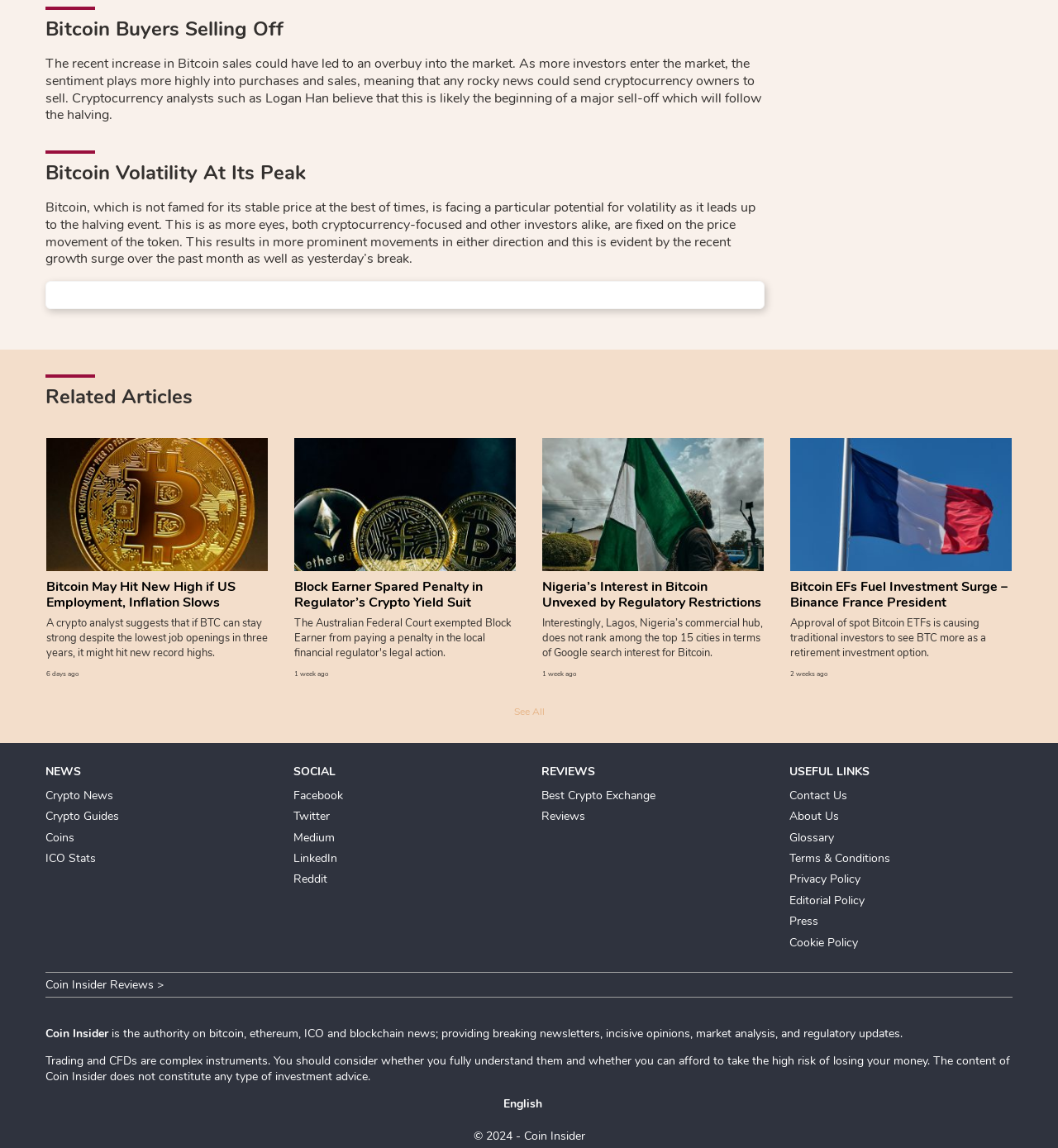What is the purpose of the 'Related Articles' section?
Respond to the question with a well-detailed and thorough answer.

The 'Related Articles' section contains links to other articles related to Bitcoin, which suggests that its purpose is to provide additional information to readers who are interested in the topic.